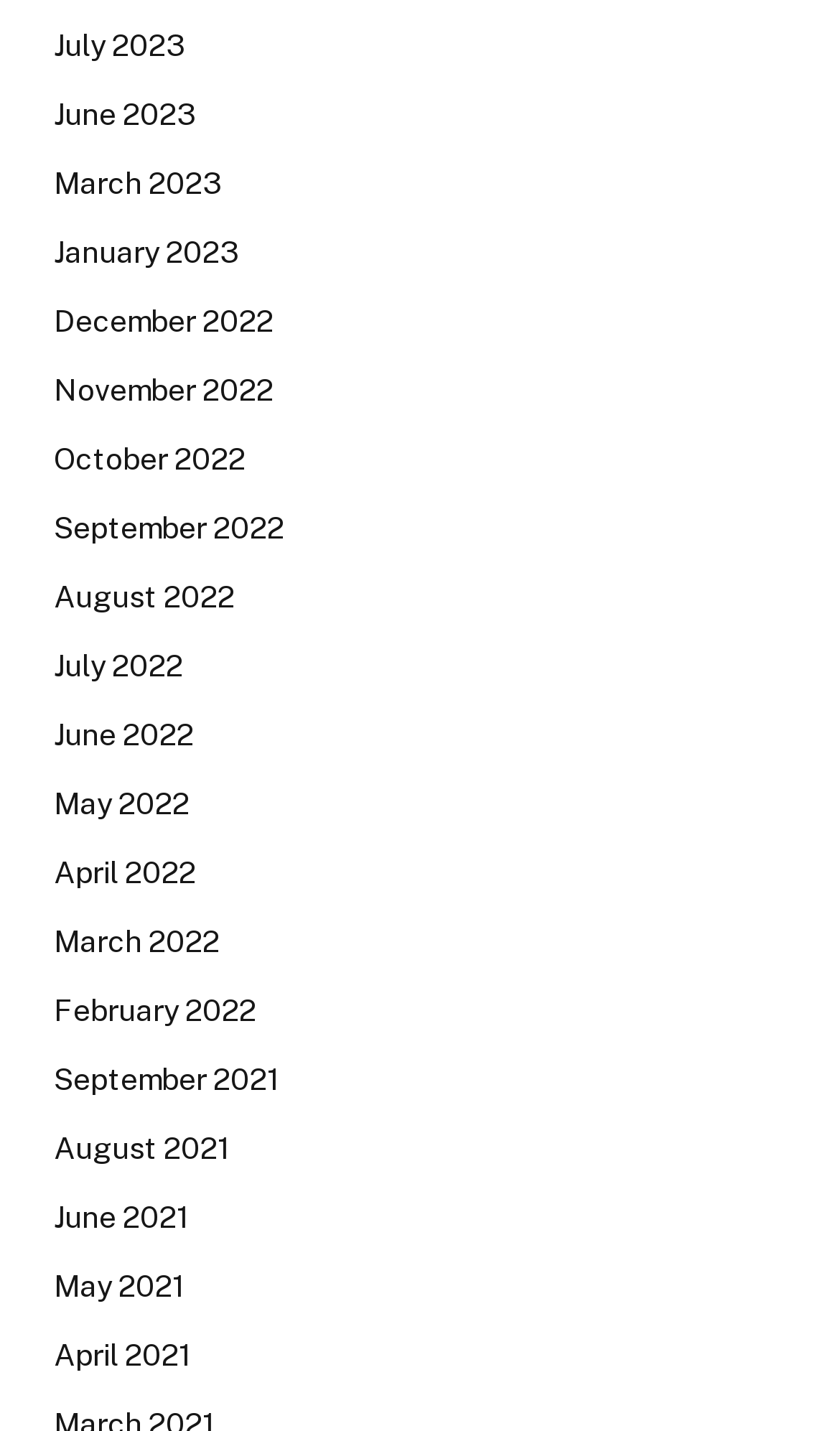Determine the bounding box coordinates of the clickable region to follow the instruction: "view July 2023".

[0.064, 0.017, 0.221, 0.048]